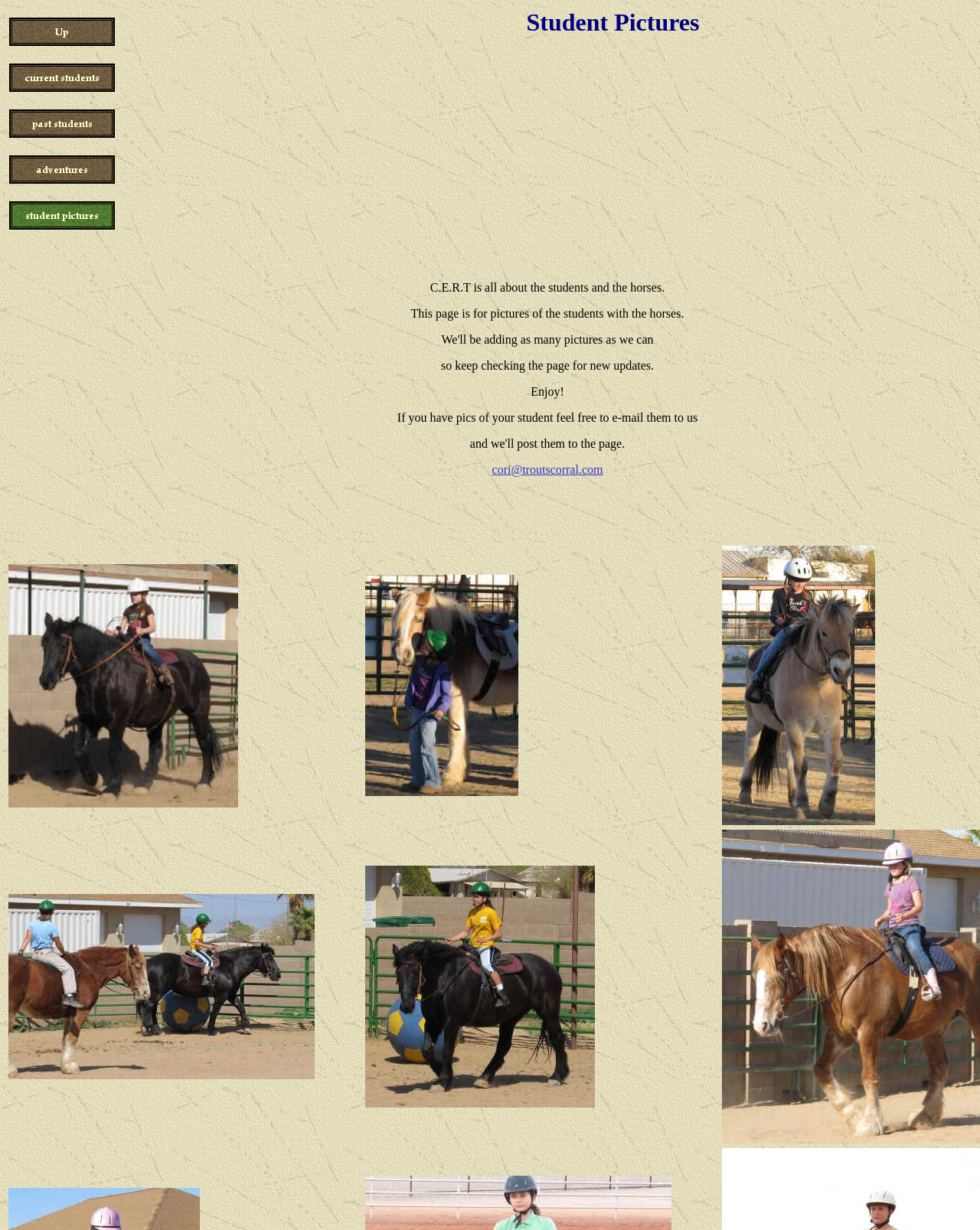What is the file size of the largest image on the webpage?
Refer to the image and provide a one-word or short phrase answer.

36172 bytes